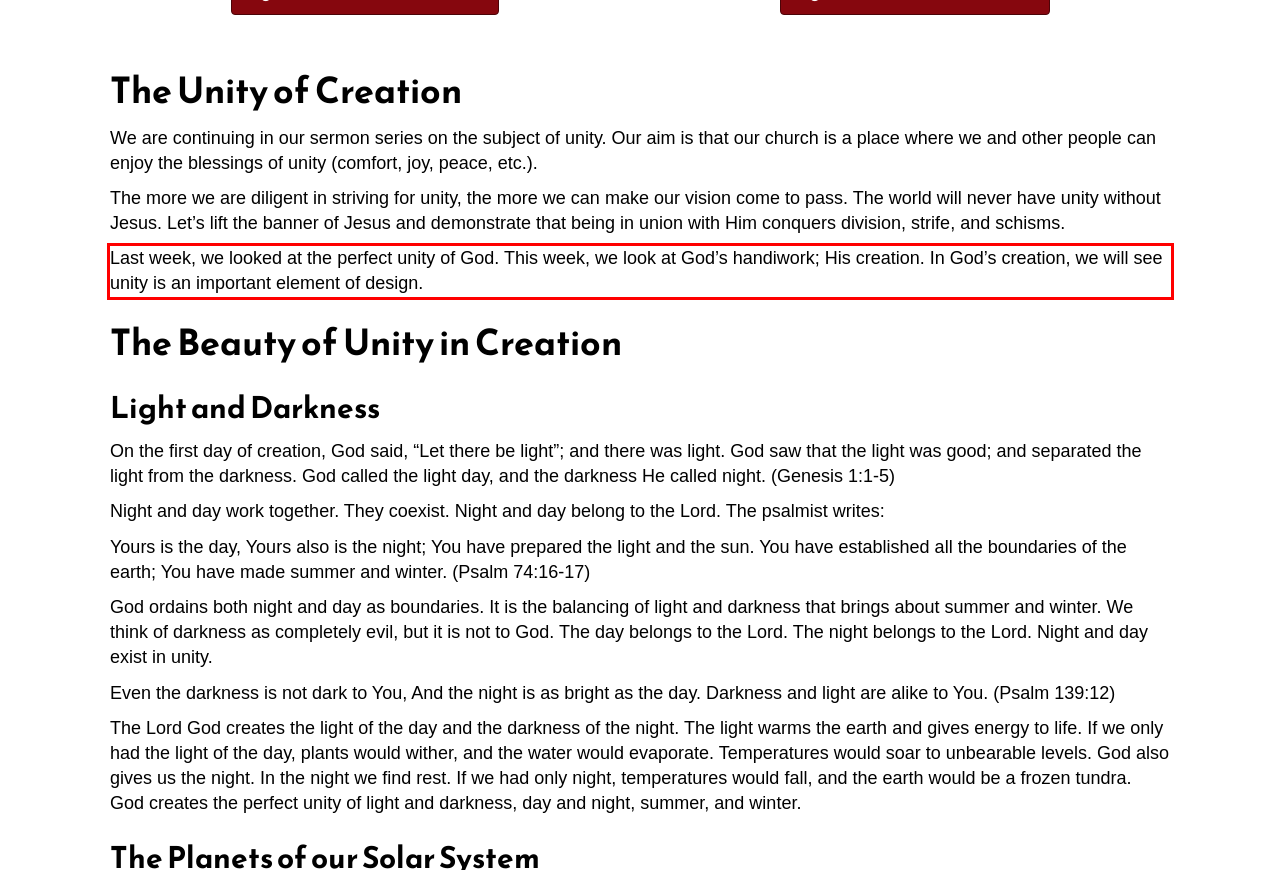Given a screenshot of a webpage with a red bounding box, extract the text content from the UI element inside the red bounding box.

Last week, we looked at the perfect unity of God. This week, we look at God’s handiwork; His creation. In God’s creation, we will see unity is an important element of design.